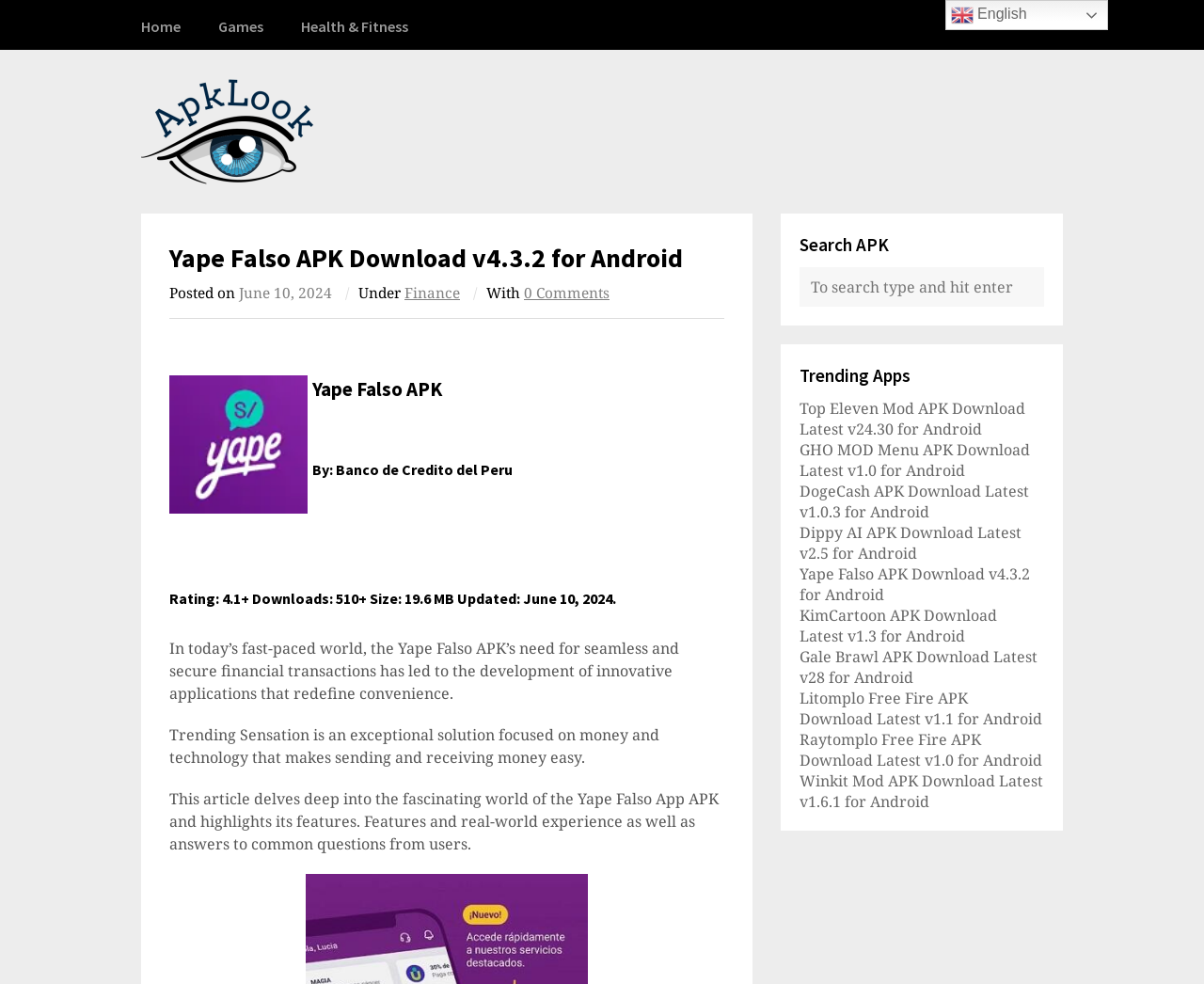What is the rating of the Yape Falso APK?
Please use the visual content to give a single word or phrase answer.

4.1+